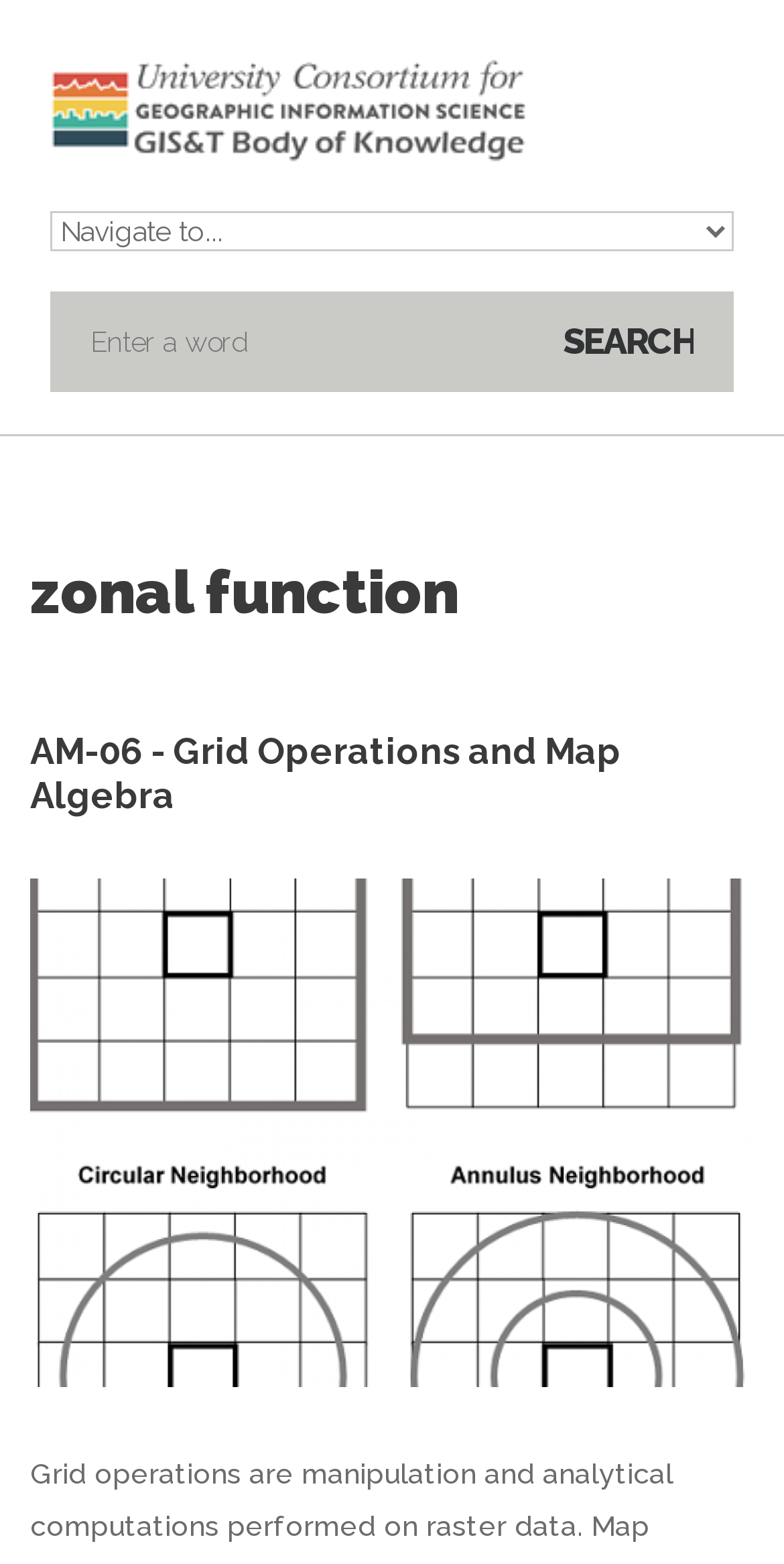Elaborate on the information and visuals displayed on the webpage.

The webpage is about "zonal function" in the context of GIS&T Body of Knowledge. At the top left, there is a "Home" link accompanied by an image, which is likely a logo or an icon. To the right of the "Home" link, there is a combobox with a popup menu. Below the combobox, there is a search box where users can input text, accompanied by a "Search" button to its right.

The main content of the webpage is divided into sections, with a heading "zonal function" at the top. Below this heading, there is a subheading "AM-06 - Grid Operations and Map Algebra", which is a link that likely leads to more information about this topic. This subheading is positioned near the top of the page, roughly in the middle horizontally. 

At the bottom of the page, there is a large image that spans almost the entire width of the page. The image is likely an illustration or a diagram related to the topic of "zonal function" and "Grid Operations and Map Algebra".